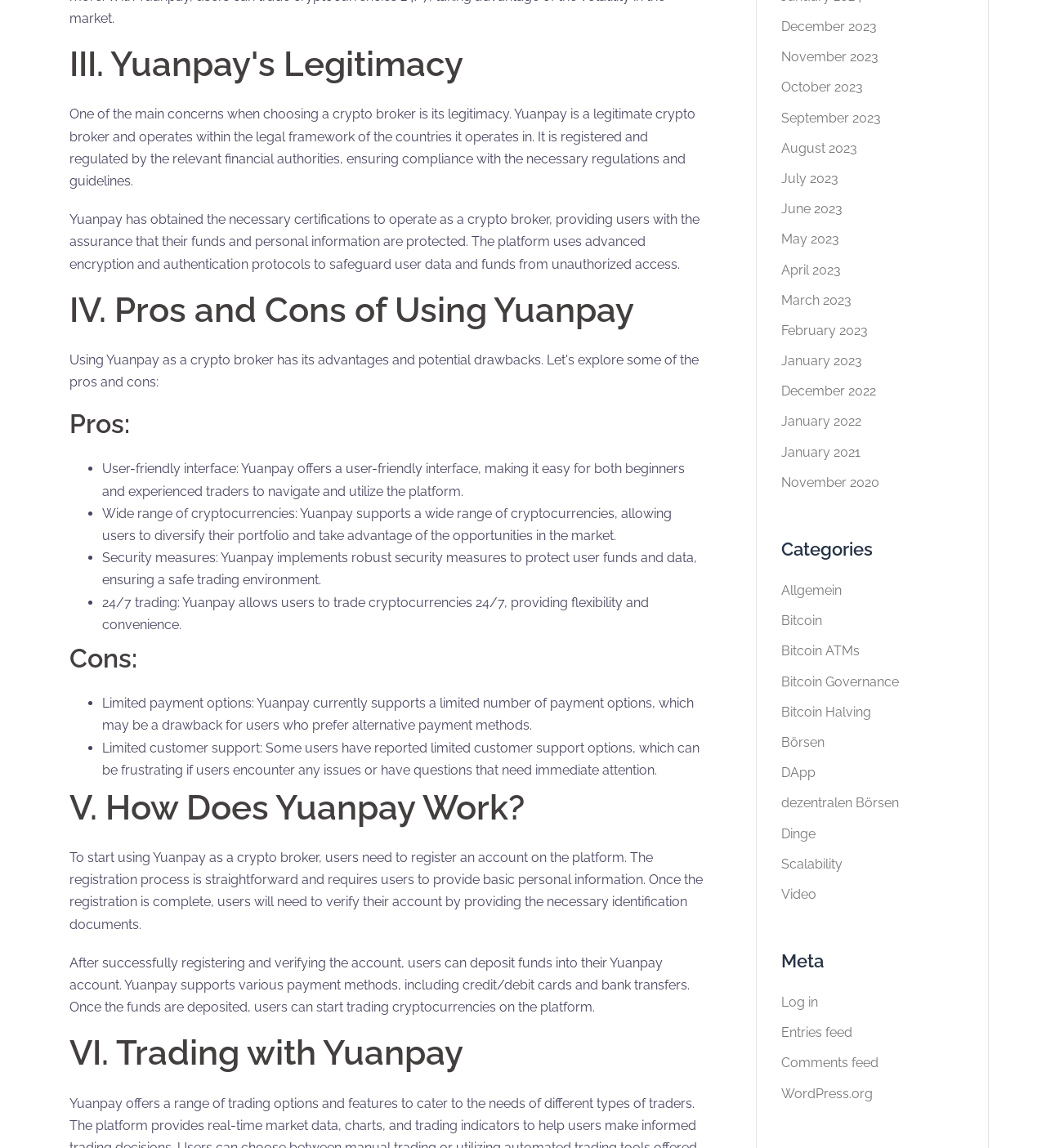Determine the bounding box for the HTML element described here: "Bitcoin Governance". The coordinates should be given as [left, top, right, bottom] with each number being a float between 0 and 1.

[0.747, 0.587, 0.859, 0.6]